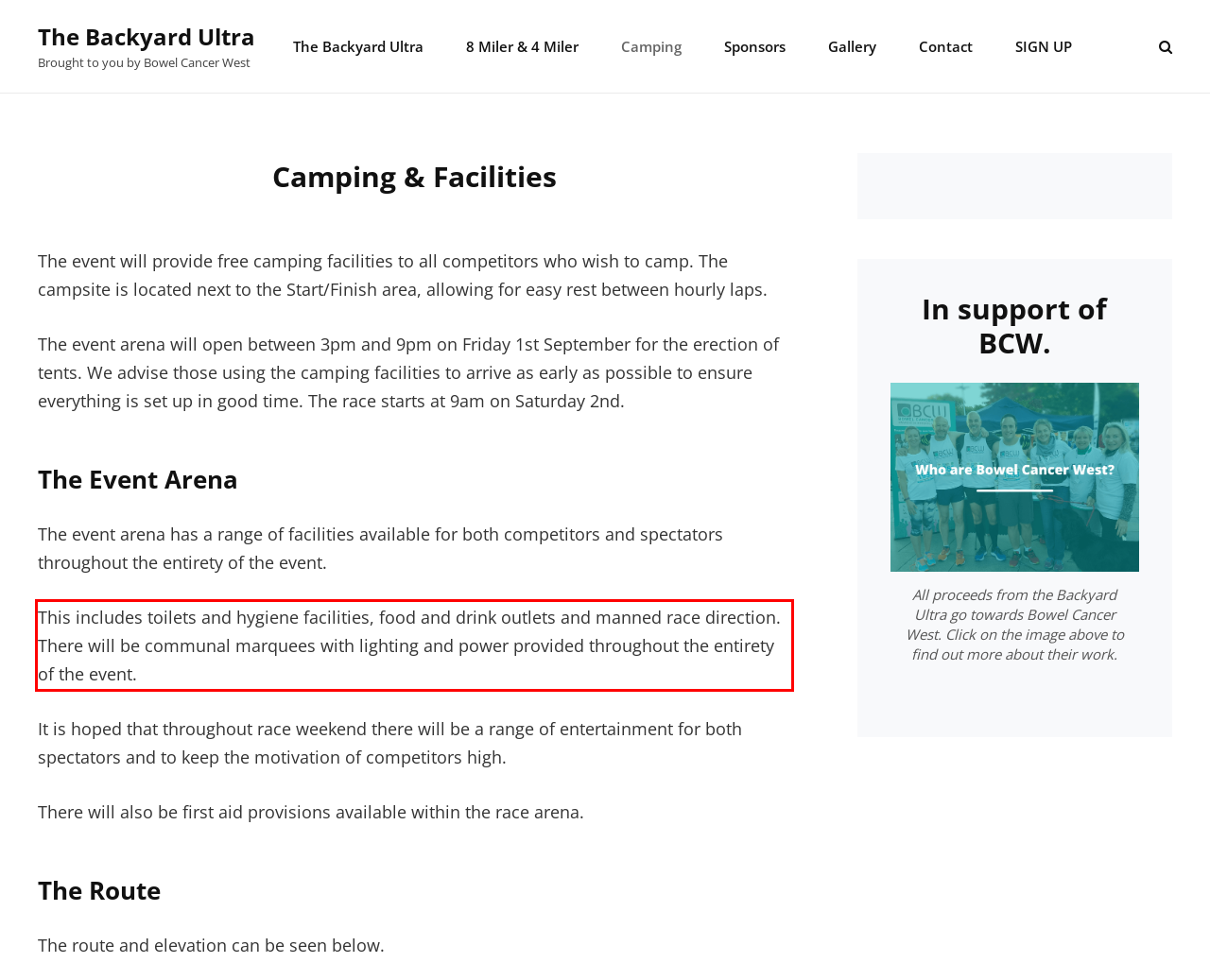You are provided with a screenshot of a webpage featuring a red rectangle bounding box. Extract the text content within this red bounding box using OCR.

This includes toilets and hygiene facilities, food and drink outlets and manned race direction. There will be communal marquees with lighting and power provided throughout the entirety of the event.